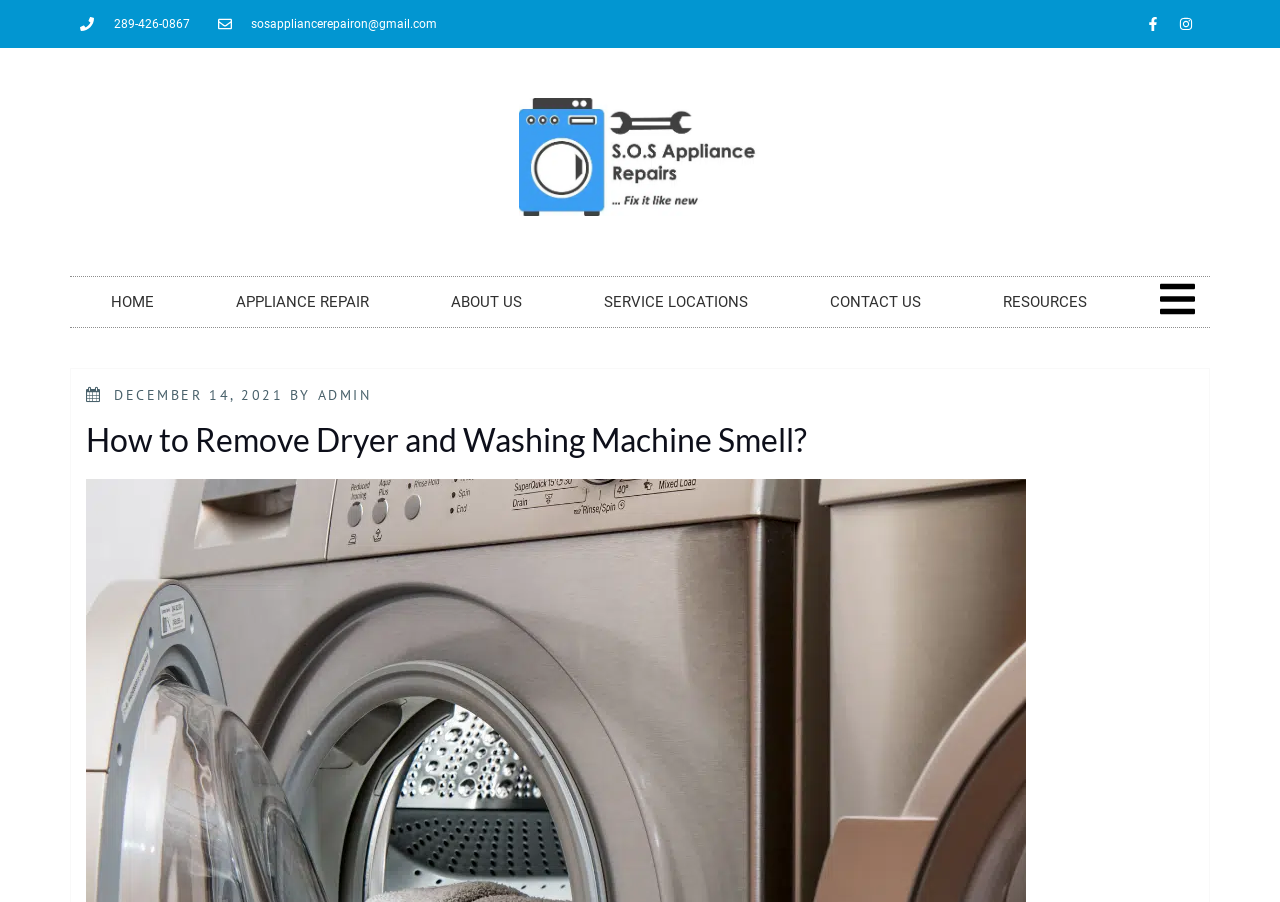Give a one-word or one-phrase response to the question:
What is the date mentioned on the webpage?

DECEMBER 14, 2021